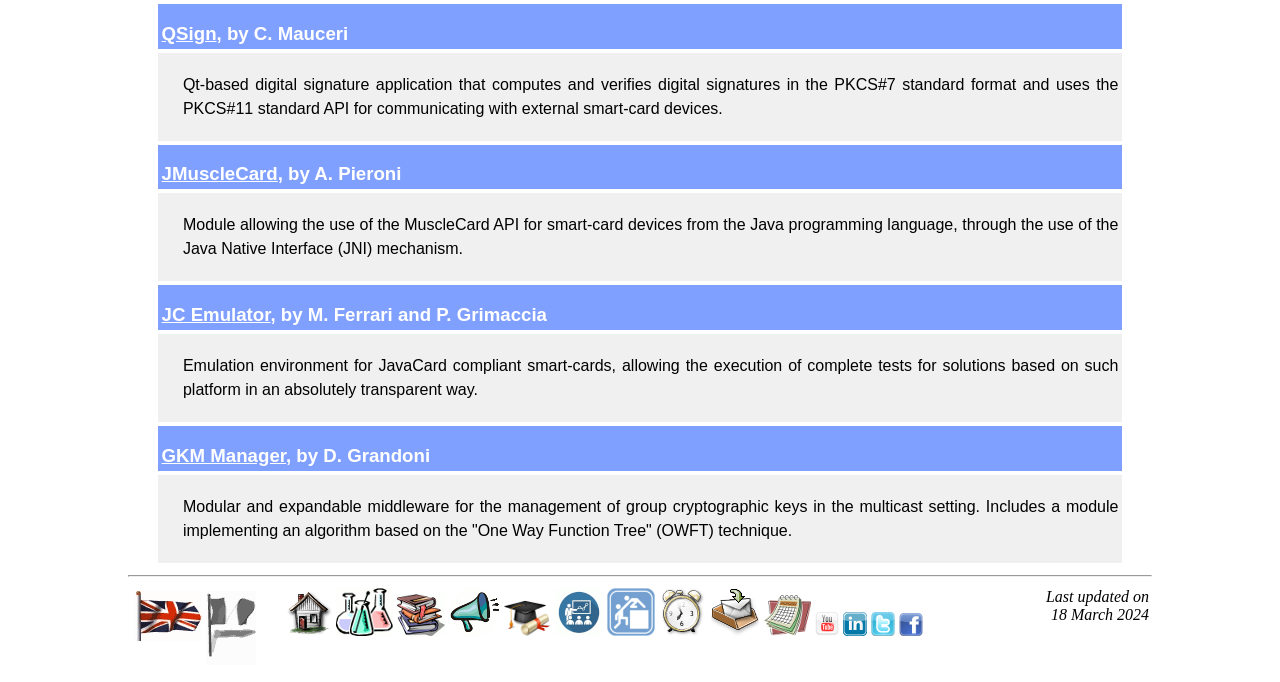Please provide a detailed answer to the question below based on the screenshot: 
When was the webpage last updated?

I found the LayoutTableCell element with the text 'Last updated on 18 March 2024', which indicates the last update date of the webpage.